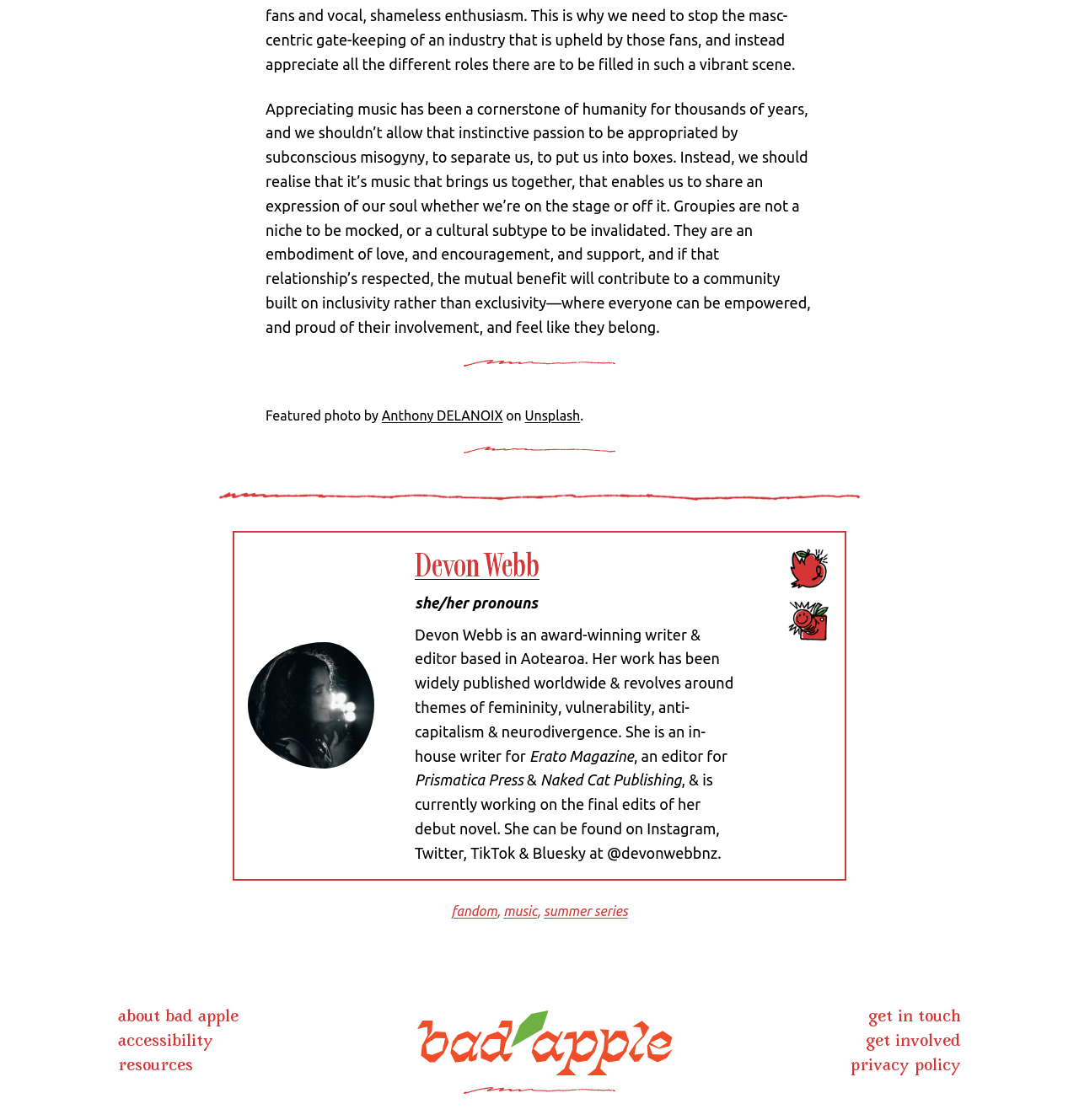Provide a short answer to the following question with just one word or phrase: What is the theme of the author's work?

femininity, vulnerability, anti-capitalism & neurodivergence